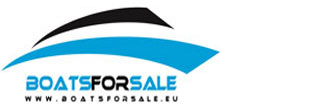What is the purpose of the platform?
Analyze the image and deliver a detailed answer to the question.

The purpose of the platform is to provide a marketplace for buying and selling new and used boats in Europe, as indicated by the caption's description of the logo's significance.